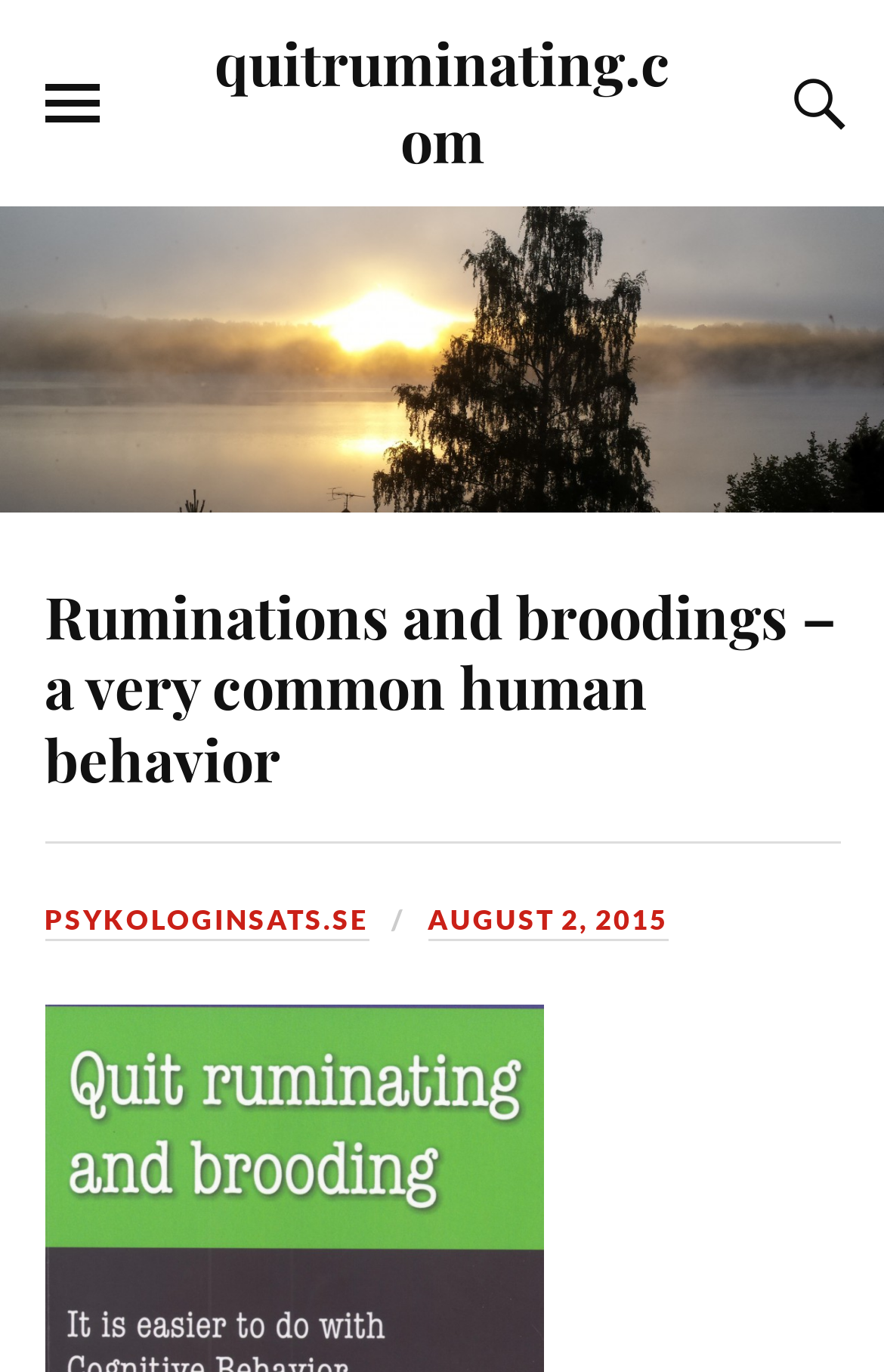What is the link below the main heading?
Respond with a short answer, either a single word or a phrase, based on the image.

PSYKOLOGINSATS.SE